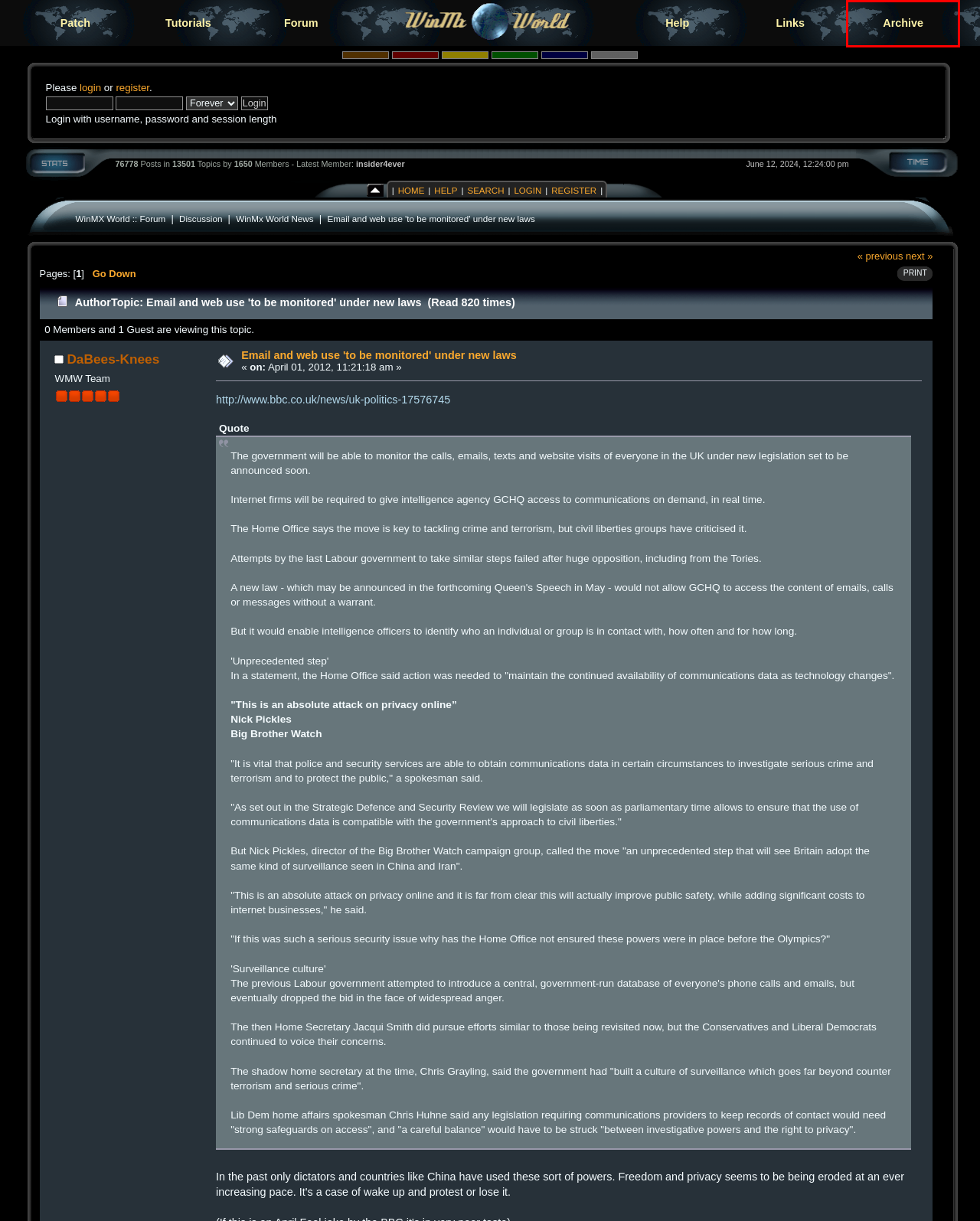Look at the screenshot of a webpage, where a red bounding box highlights an element. Select the best description that matches the new webpage after clicking the highlighted element. Here are the candidates:
A. WinMX World :: WinMX Help Section
B. The Hypocritical Use of Piracy As a Corporate Weapon
C. French ‘Three Strikes’ Law Slashes Piracy, But Fails to Boost Sales
D. WinMX World :: Archive
E. WinMX Community Patch
F. Login
G. Set Search Parameters
H. WinMX World :: Links

D